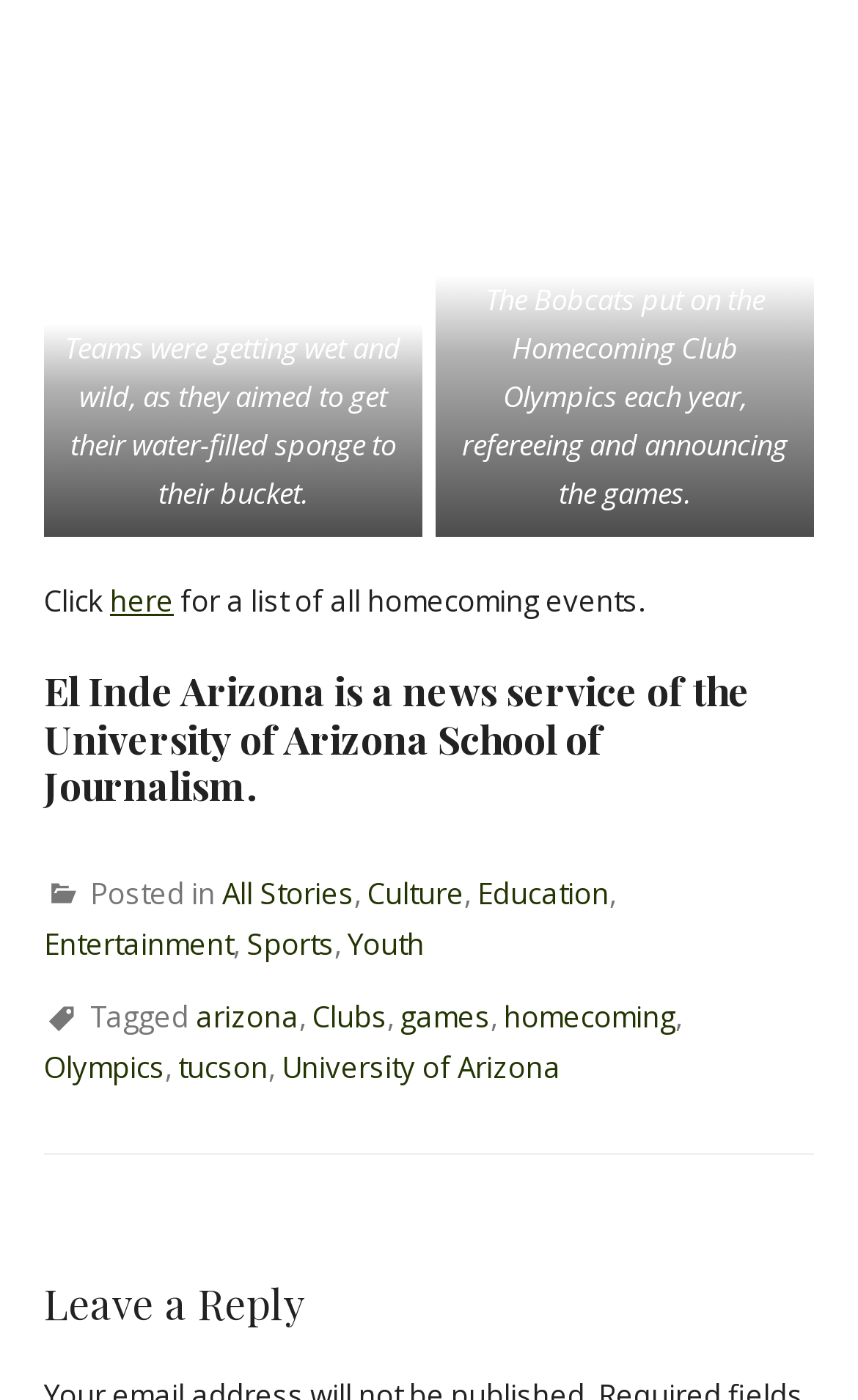Examine the image and give a thorough answer to the following question:
What is the university mentioned in the article?

The article mentions the University of Arizona School of Journalism, which is the institution that the news service El Inde Arizona is a part of.